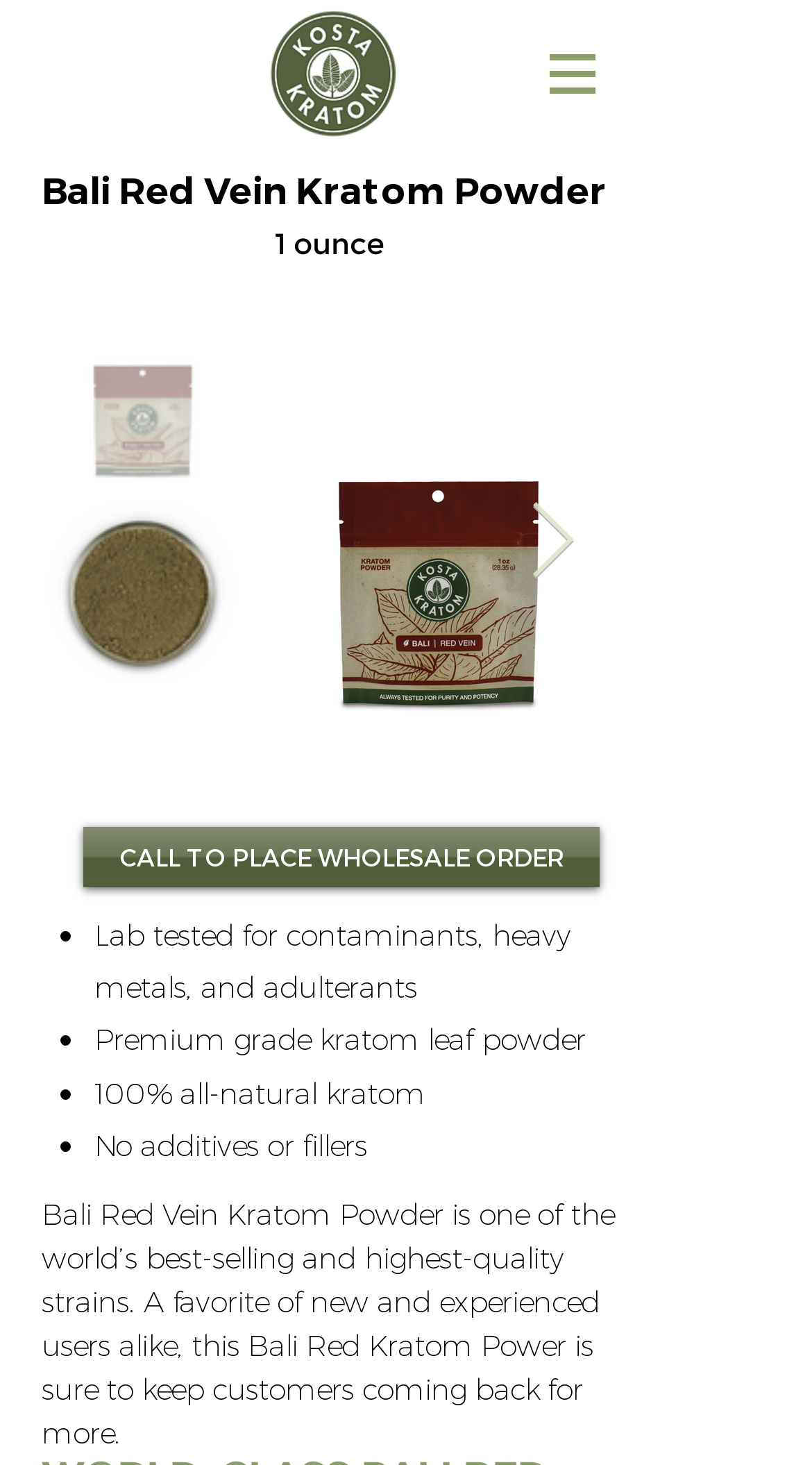Is the kratom product lab tested? Observe the screenshot and provide a one-word or short phrase answer.

Yes